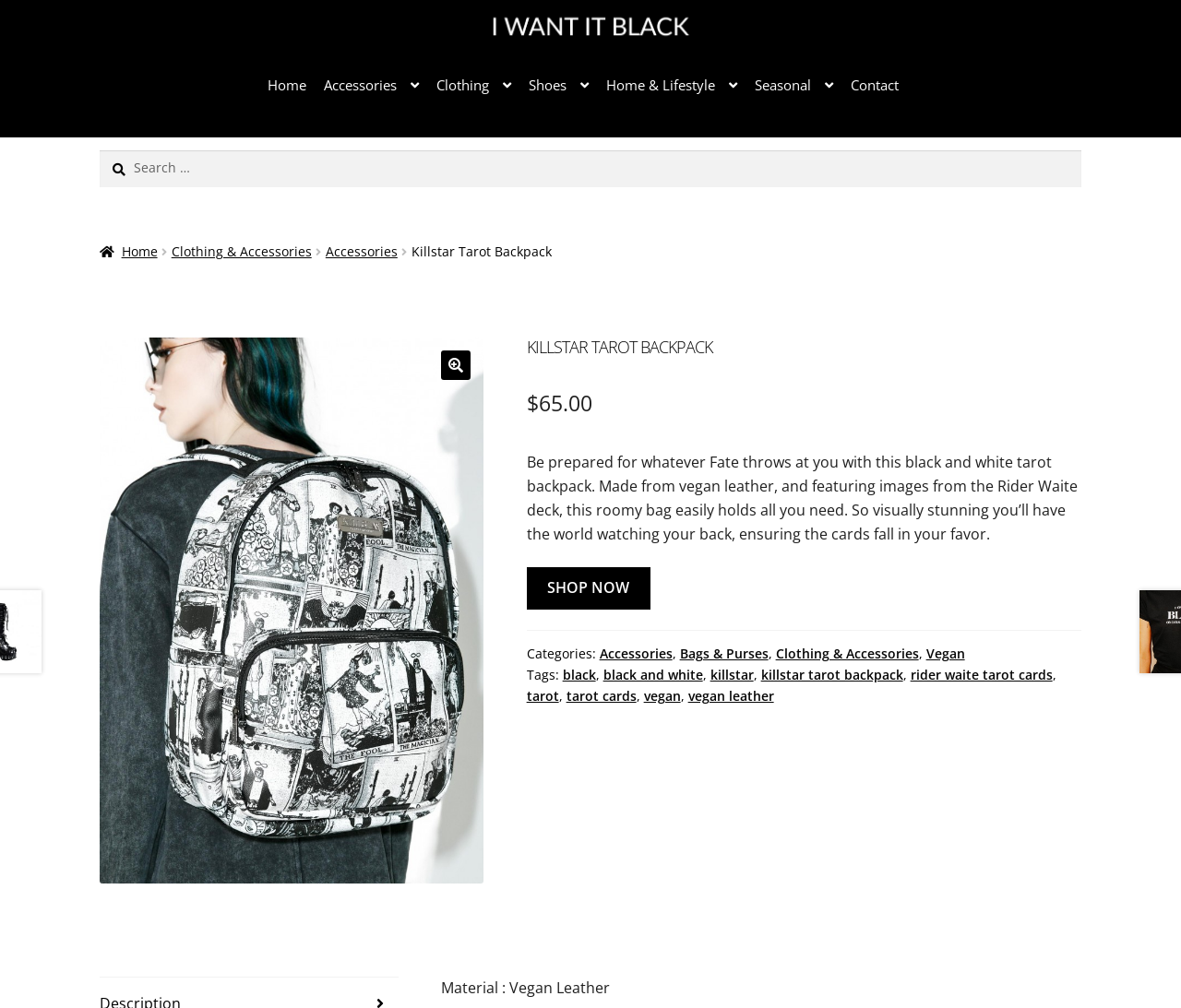Identify the bounding box coordinates for the element that needs to be clicked to fulfill this instruction: "View product details". Provide the coordinates in the format of four float numbers between 0 and 1: [left, top, right, bottom].

[0.446, 0.335, 0.916, 0.877]